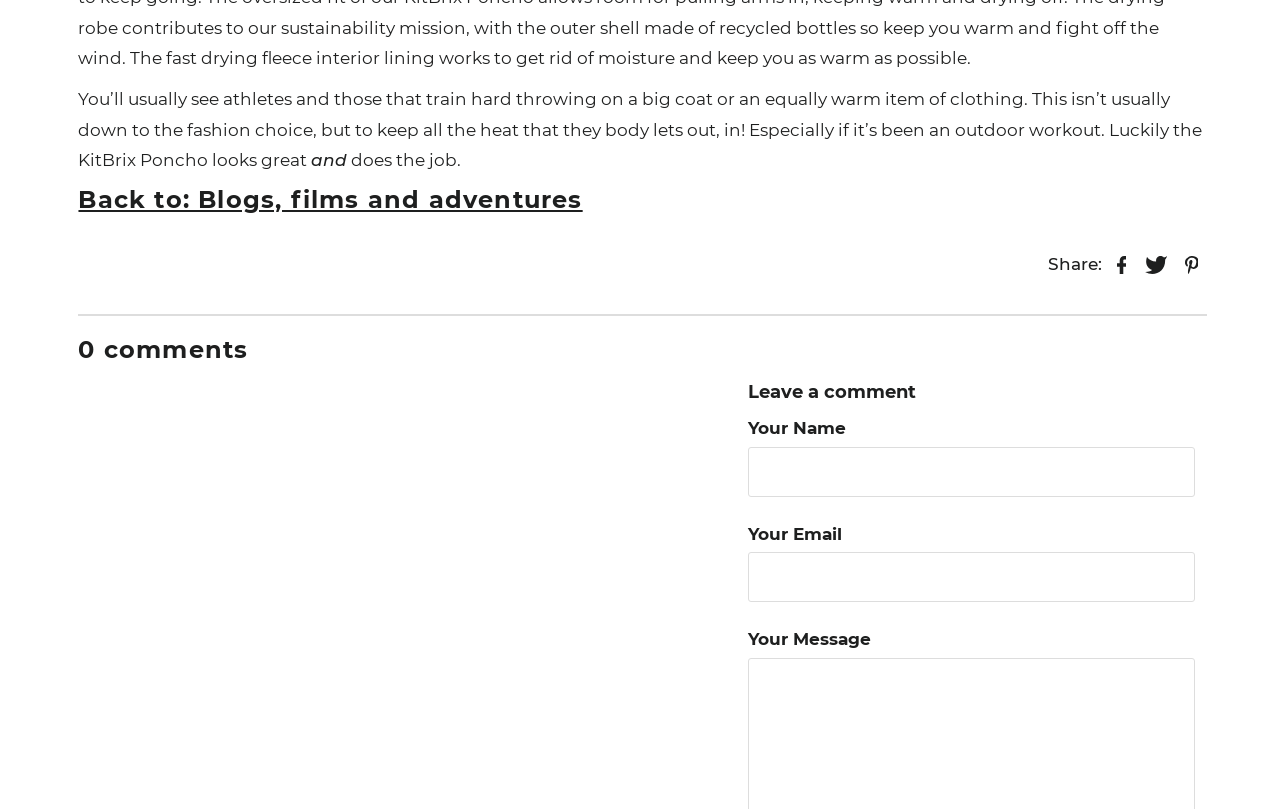Please respond in a single word or phrase: 
What is the name of the product mentioned in the text?

KitBrix Poncho